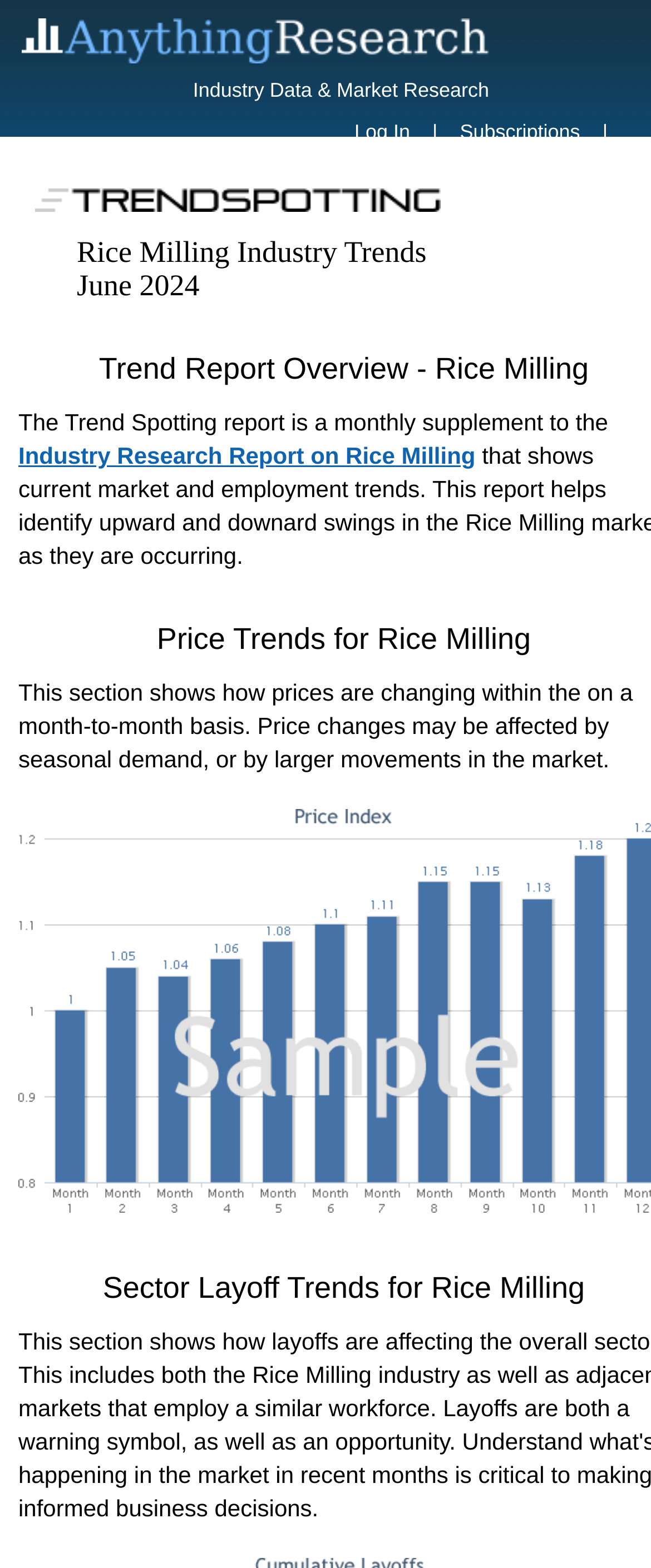Identify the bounding box coordinates of the region that should be clicked to execute the following instruction: "log in to the platform".

[0.519, 0.077, 0.656, 0.092]